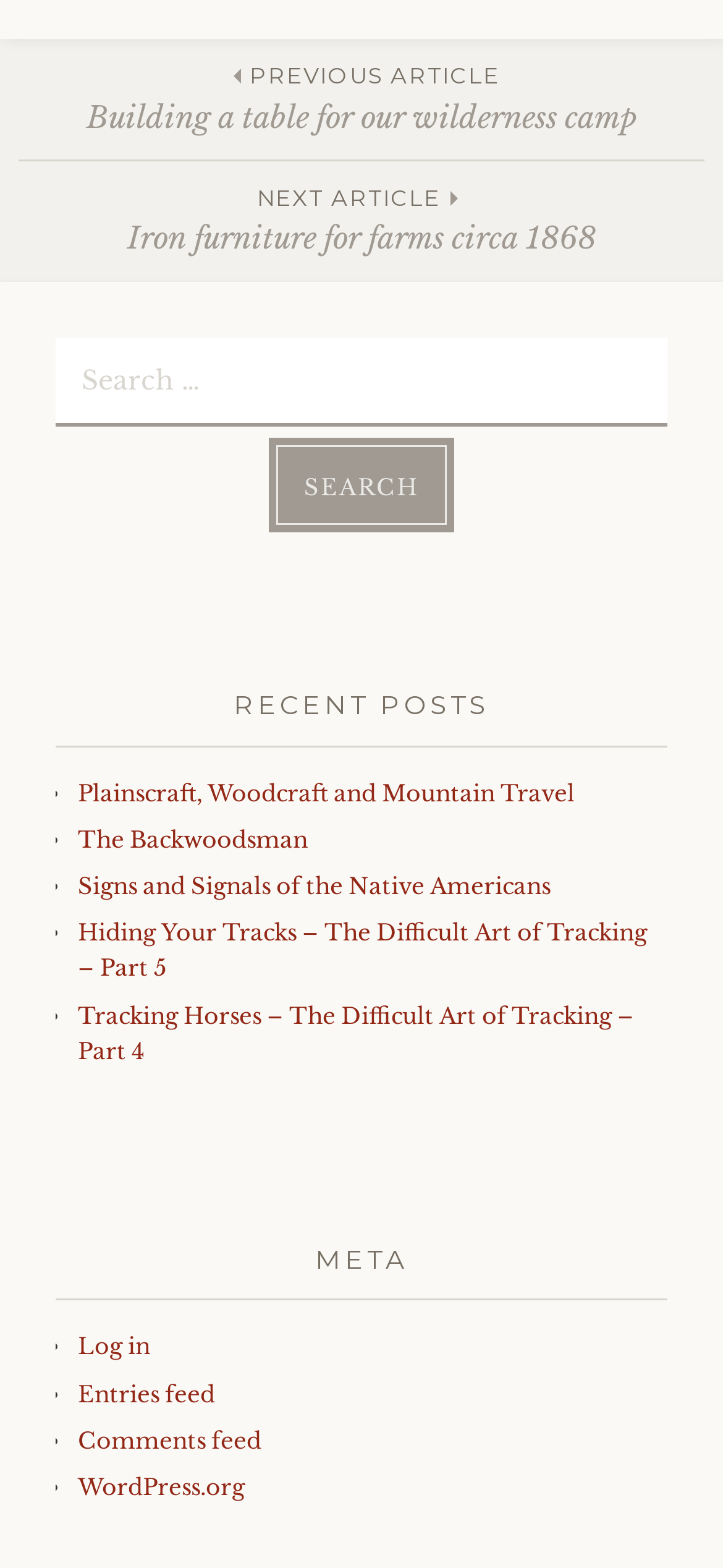Please locate the bounding box coordinates of the element that needs to be clicked to achieve the following instruction: "Log in to the website". The coordinates should be four float numbers between 0 and 1, i.e., [left, top, right, bottom].

[0.108, 0.85, 0.208, 0.868]